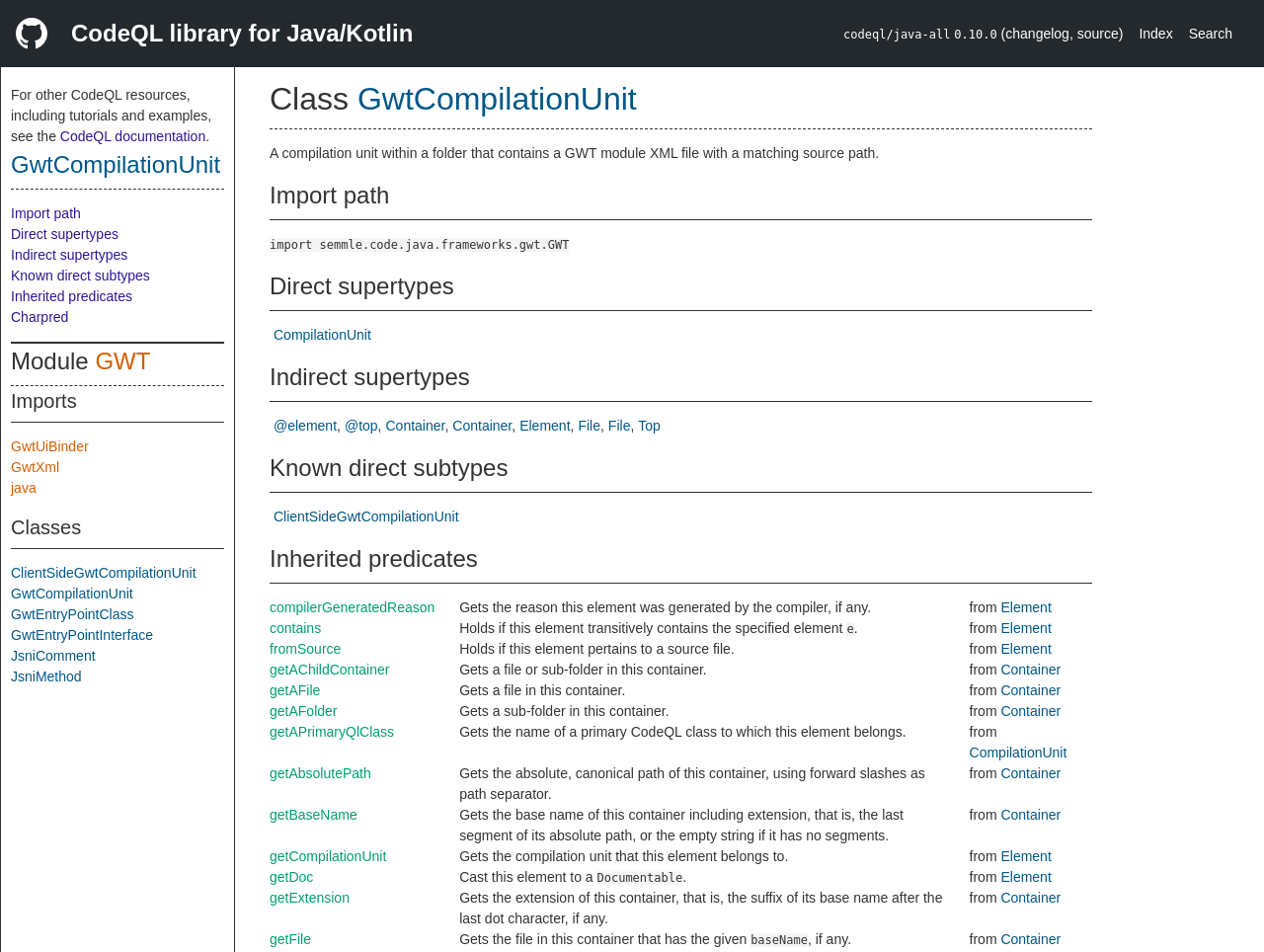Please identify the bounding box coordinates for the region that you need to click to follow this instruction: "View the 'CodeQL documentation'".

[0.048, 0.135, 0.163, 0.151]